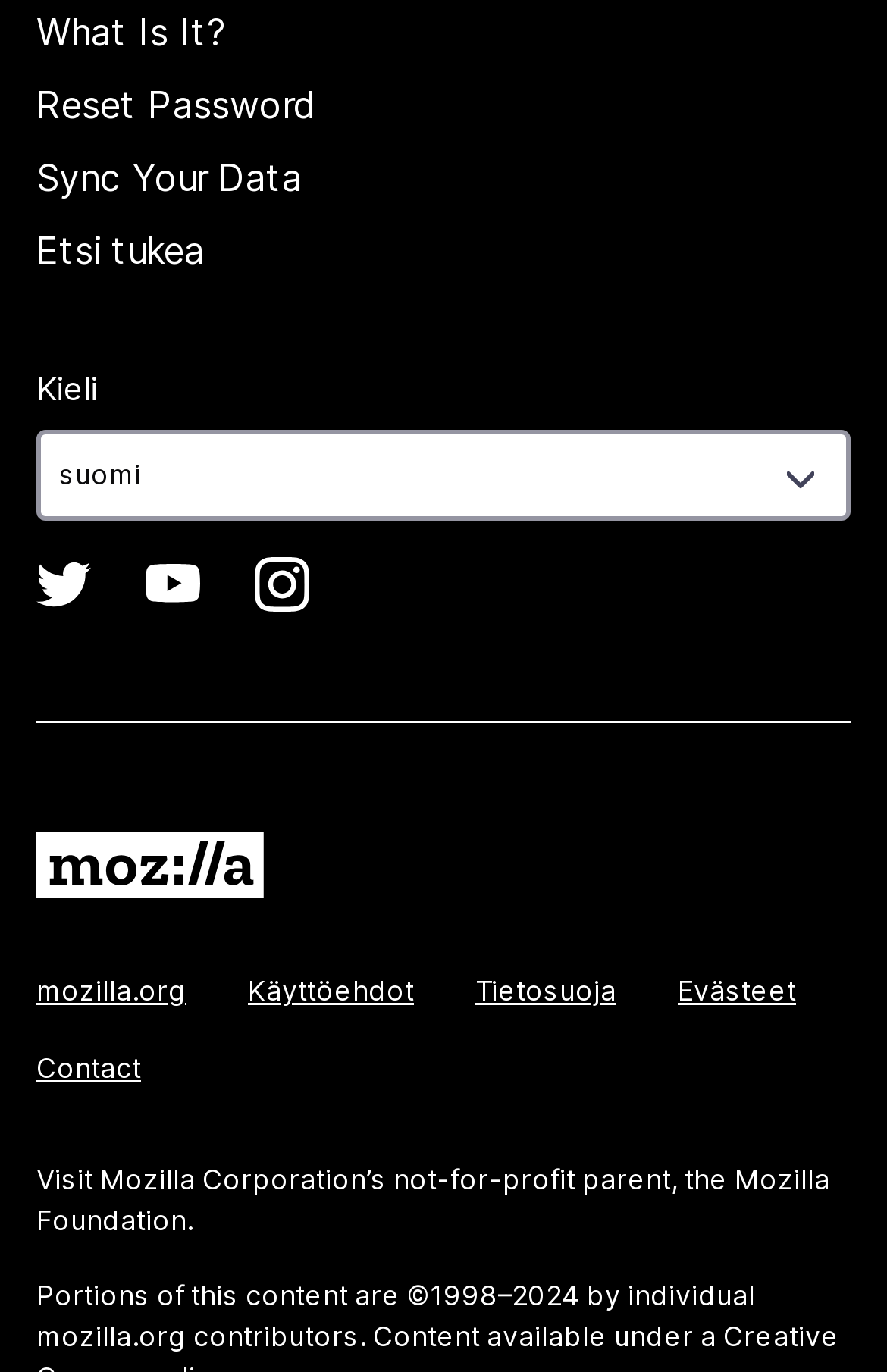Using the provided element description "Käyttöehdot", determine the bounding box coordinates of the UI element.

[0.279, 0.709, 0.467, 0.734]